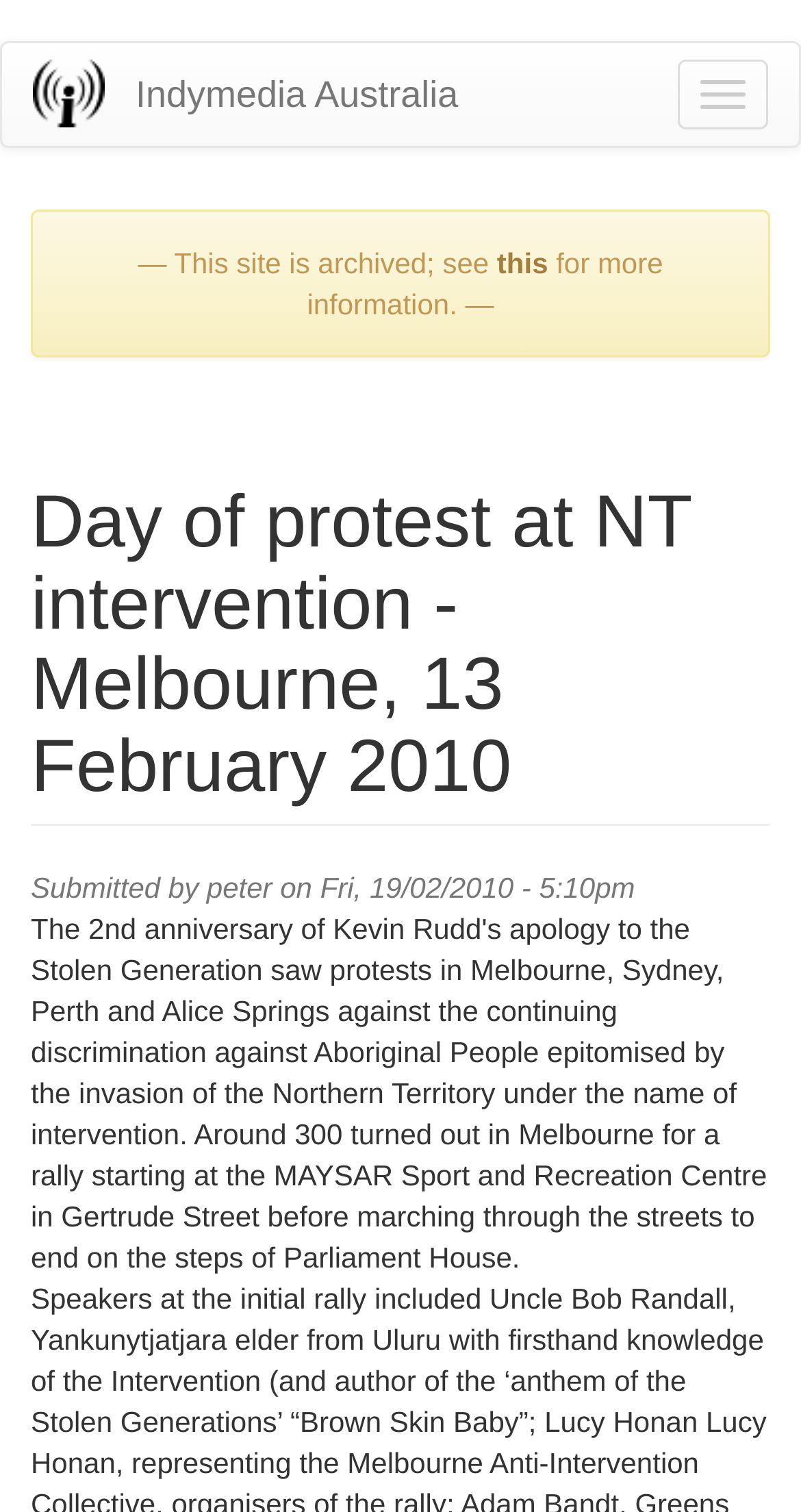Please provide the main heading of the webpage content.

Day of protest at NT intervention - Melbourne, 13 February 2010